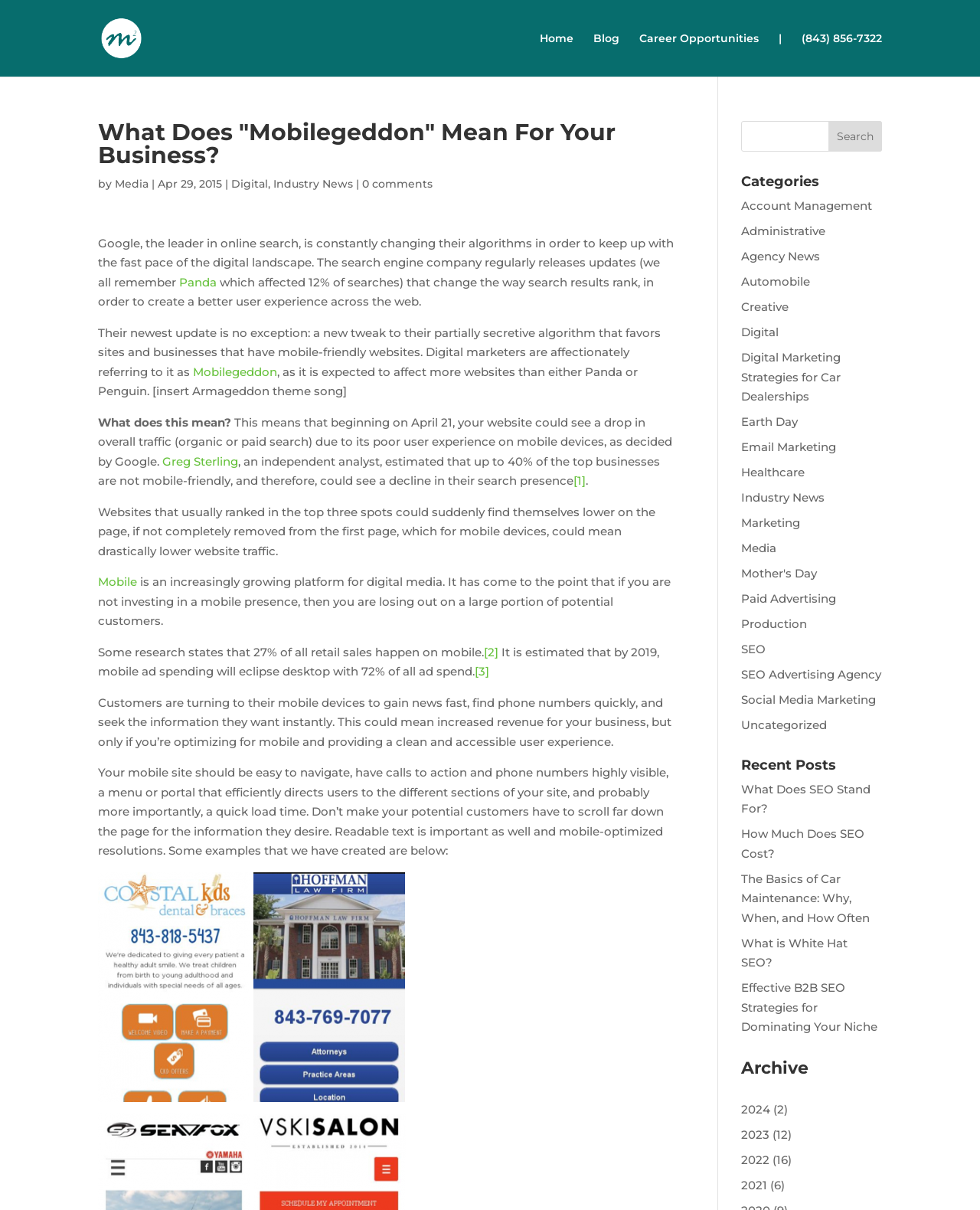Please locate the bounding box coordinates for the element that should be clicked to achieve the following instruction: "Click the Facebook link". Ensure the coordinates are given as four float numbers between 0 and 1, i.e., [left, top, right, bottom].

None